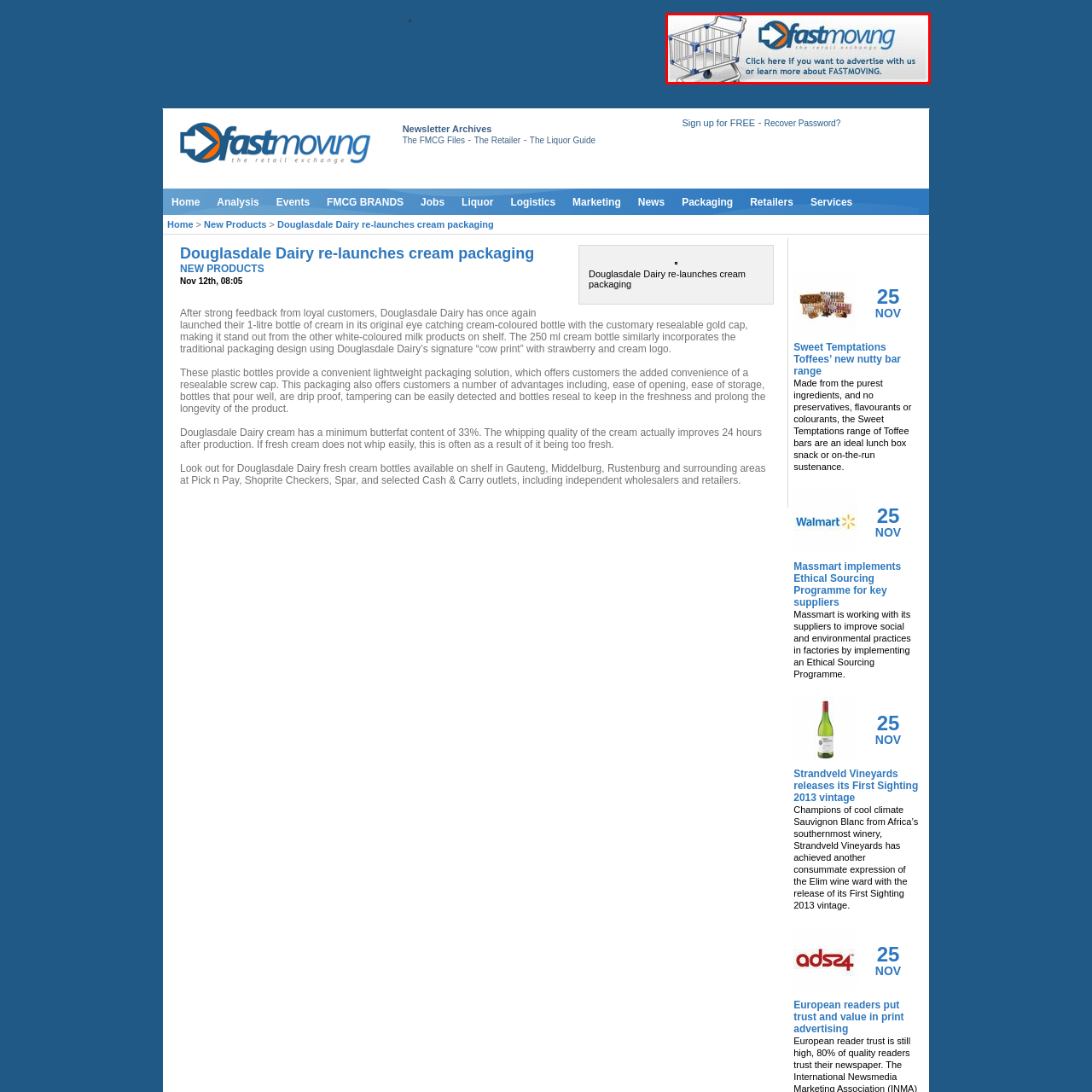Study the part of the image enclosed in the turquoise frame and answer the following question with detailed information derived from the image: 
What is the overall tone of the color scheme?

The overall color scheme of the banner is sleek and modern, which suggests a focus on convenience and efficiency in the retail sector, implying that the platform 'fastmoving' is designed to provide a smooth and efficient experience for its users.